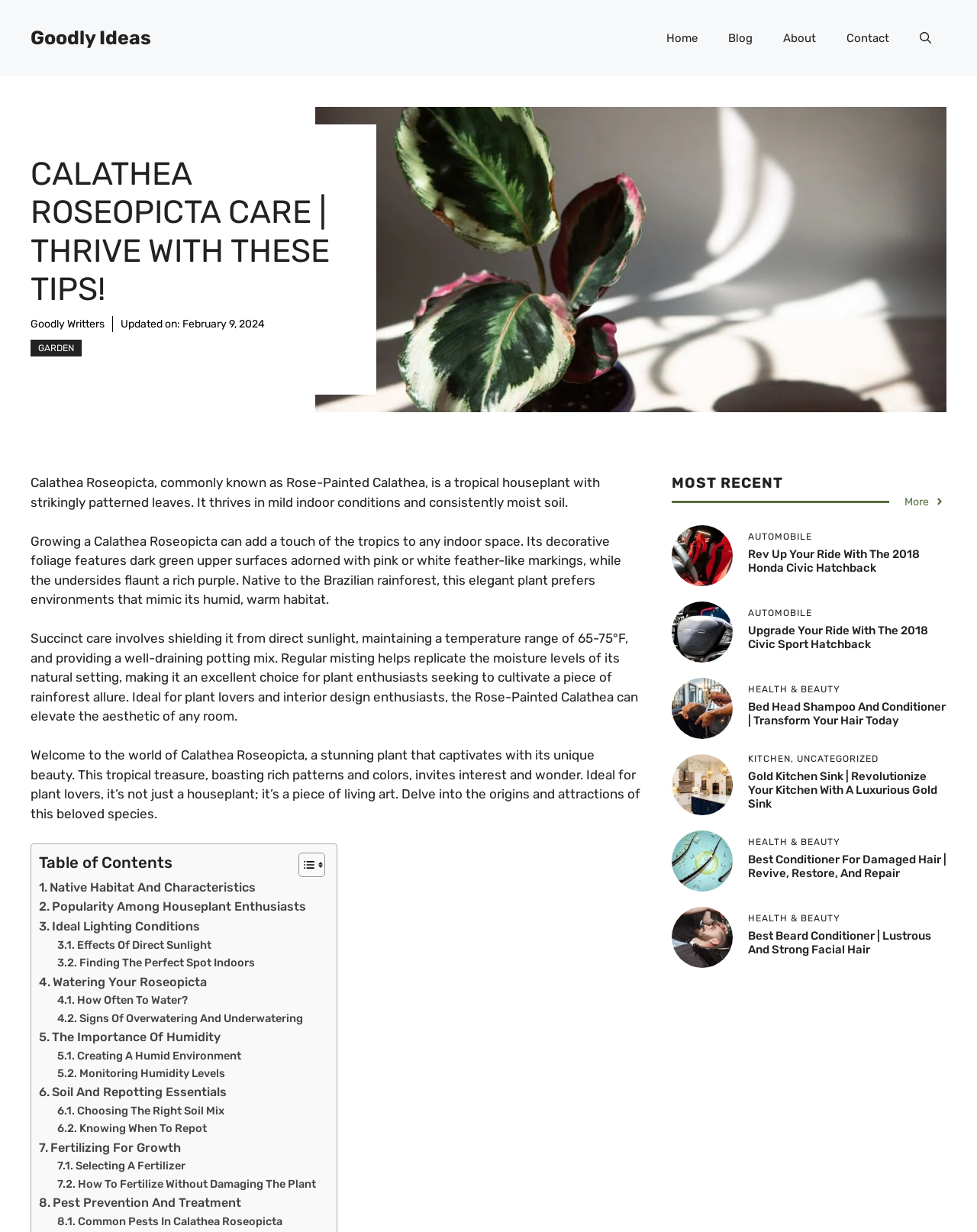How many sections are there in the table of contents?
Please provide a comprehensive answer based on the visual information in the image.

I counted the links in the table of contents, which are '. Native Habitat And Characteristics', '. Popularity Among Houseplant Enthusiasts', and so on, so there are 12 sections in total.